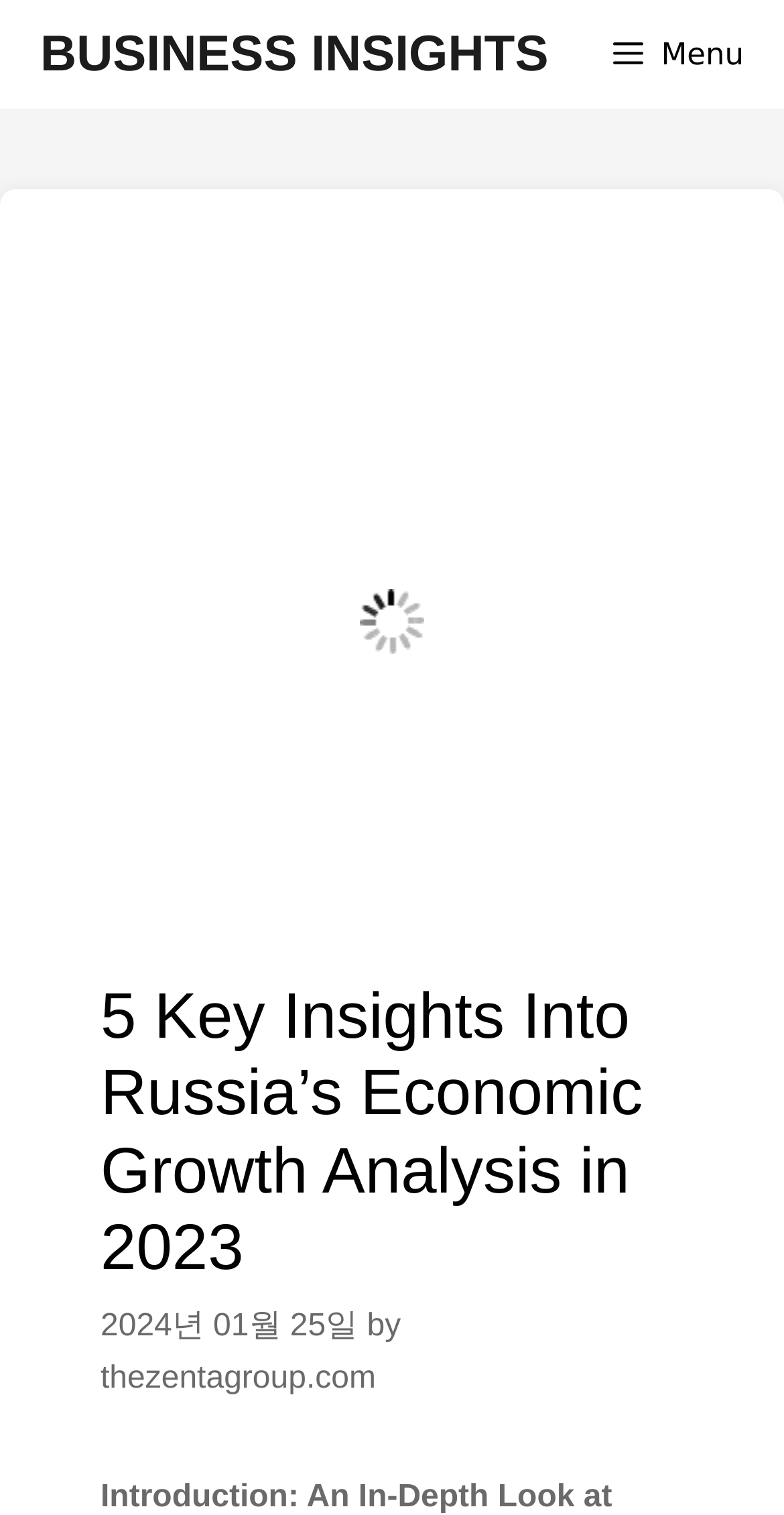Given the description thezentagroup.com, predict the bounding box coordinates of the UI element. Ensure the coordinates are in the format (top-left x, top-left y, bottom-right x, bottom-right y) and all values are between 0 and 1.

[0.128, 0.898, 0.479, 0.921]